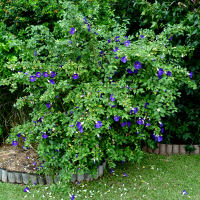What type of gardens is this plant suitable for?
Please provide a comprehensive answer based on the information in the image.

The caption highlights the plant's suitability for enhancing residential landscapes, which suggests that it is well-suited for gardens in private homes or residential areas.